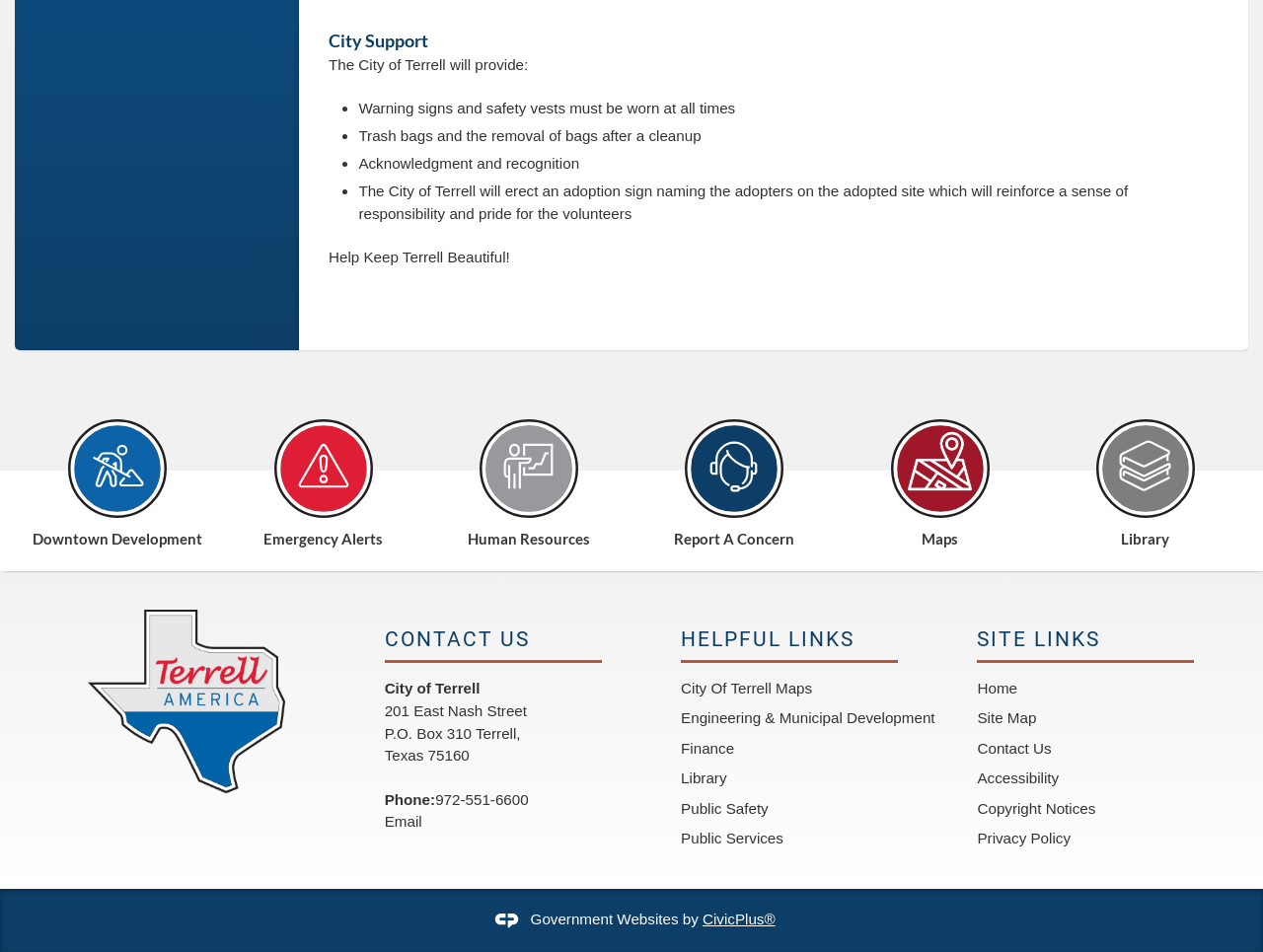Determine the bounding box coordinates of the element's region needed to click to follow the instruction: "Click on the link to write for us". Provide these coordinates as four float numbers between 0 and 1, formatted as [left, top, right, bottom].

None